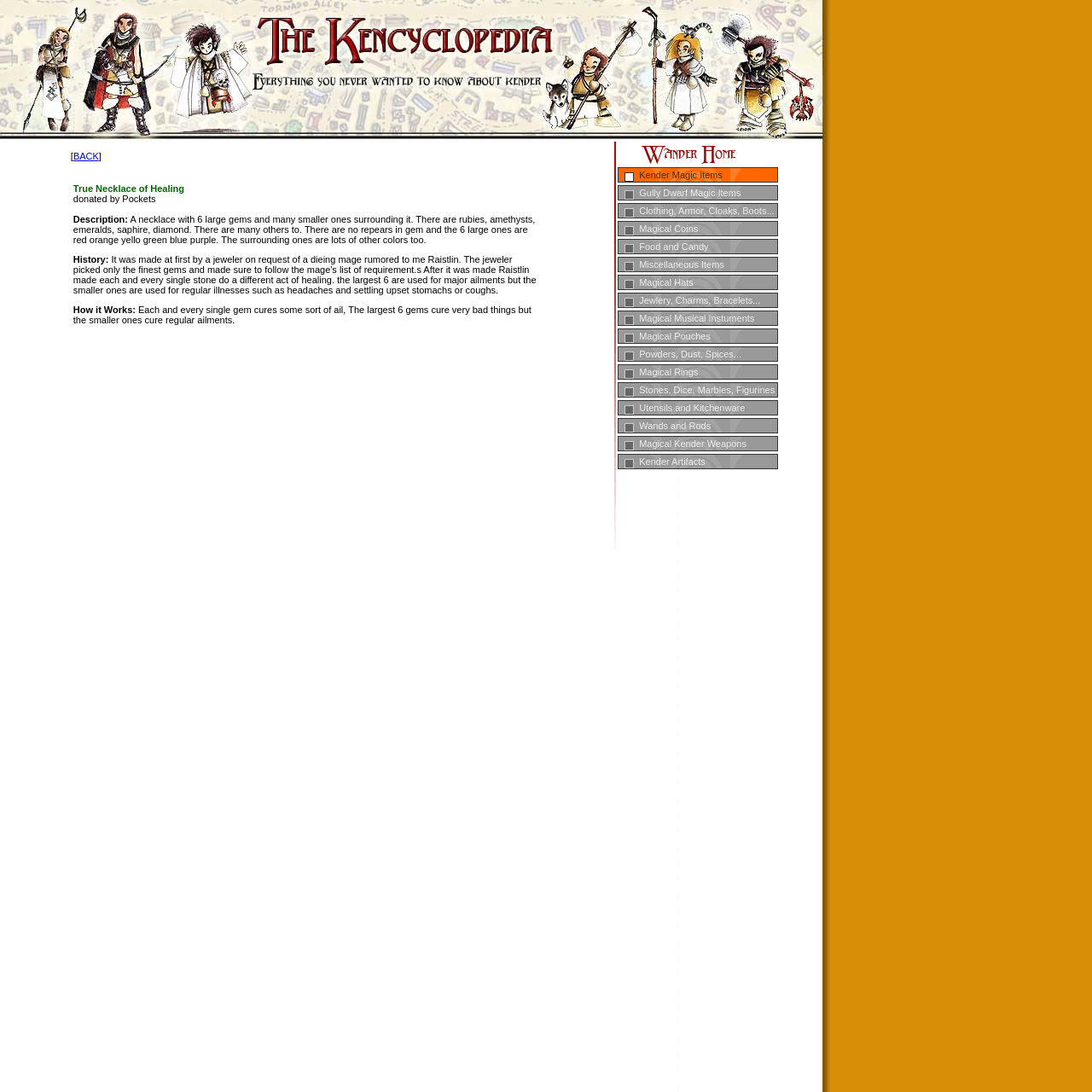From the element description Check out the latest designs, predict the bounding box coordinates of the UI element. The coordinates must be specified in the format (top-left x, top-left y, bottom-right x, bottom-right y) and should be within the 0 to 1 range.

None